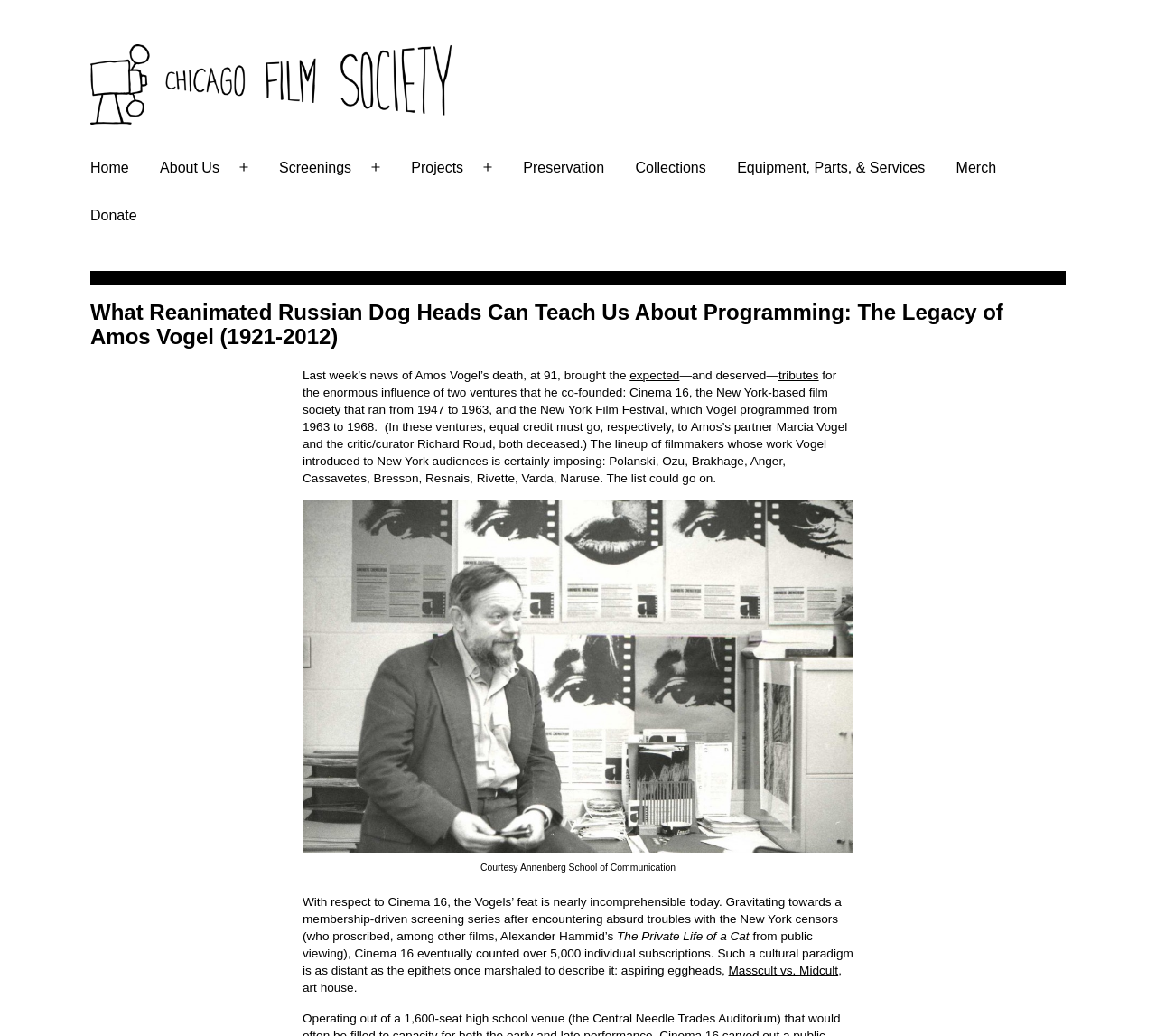Illustrate the webpage's structure and main components comprehensively.

The webpage is about the legacy of Amos Vogel, a film programmer and founder of Cinema 16 and the New York Film Festival. At the top of the page, there is a link to the "Chicago Film Society" with an accompanying image. Below this, there is a navigation menu with links to various sections of the website, including "Home", "About Us", "Screenings", "Projects", "Preservation", "Collections", "Equipment, Parts, & Services", "Merch", and "Donate".

The main content of the page is an article about Amos Vogel, with a heading that matches the title of the webpage. The article begins by discussing the news of Vogel's death and the tributes he received for his influence on film programming. The text describes Vogel's work with Cinema 16 and the New York Film Festival, introducing many notable filmmakers to New York audiences.

There is an image on the page, described as "Courtesy Annenberg School of Communication", which is accompanied by a figure caption. The image is positioned below the introductory text and above the main body of the article.

The article continues to discuss Vogel's achievements, including his work with Cinema 16, which eventually had over 5,000 individual subscriptions. The text also mentions the cultural significance of Vogel's work, using terms like "aspiring eggheads", "Masscult vs. Midcult", and "art house".